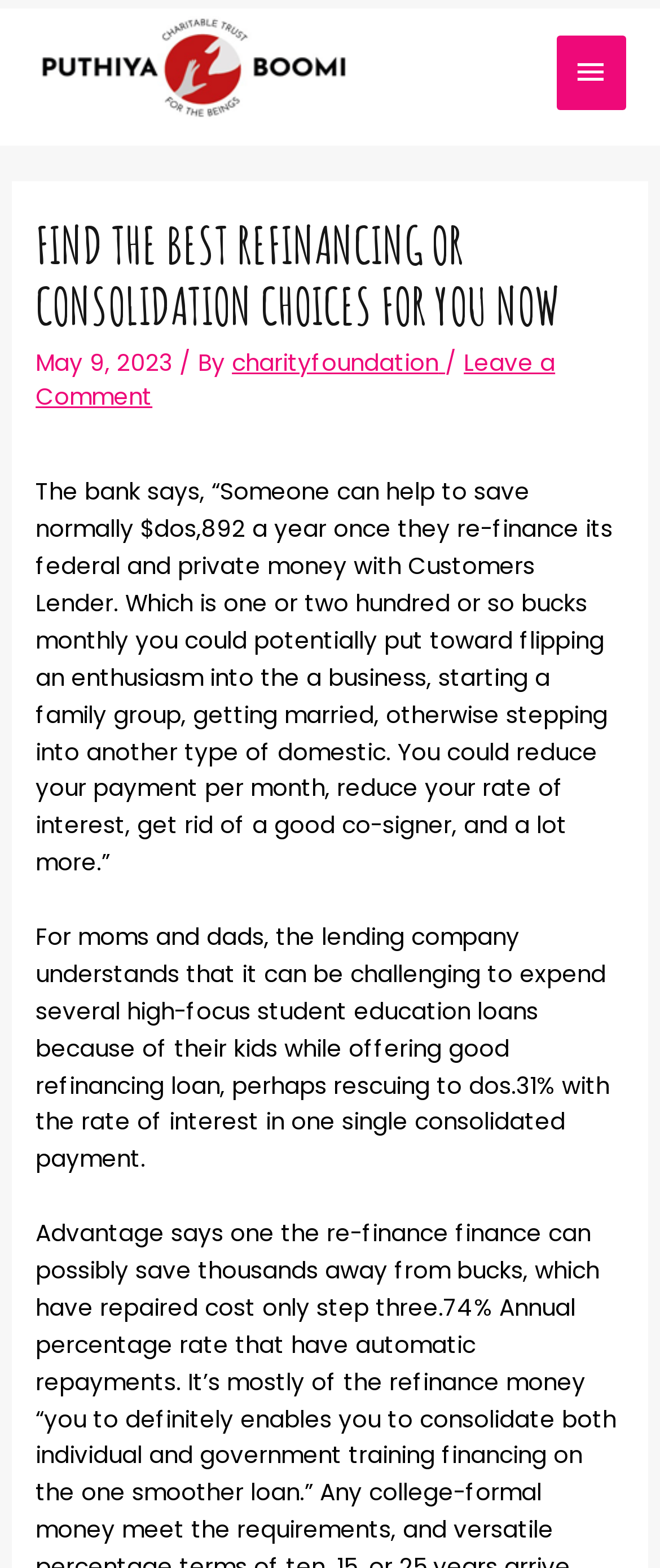Based on the element description charityfoundation, identify the bounding box of the UI element in the given webpage screenshot. The coordinates should be in the format (top-left x, top-left y, bottom-right x, bottom-right y) and must be between 0 and 1.

[0.351, 0.221, 0.674, 0.242]